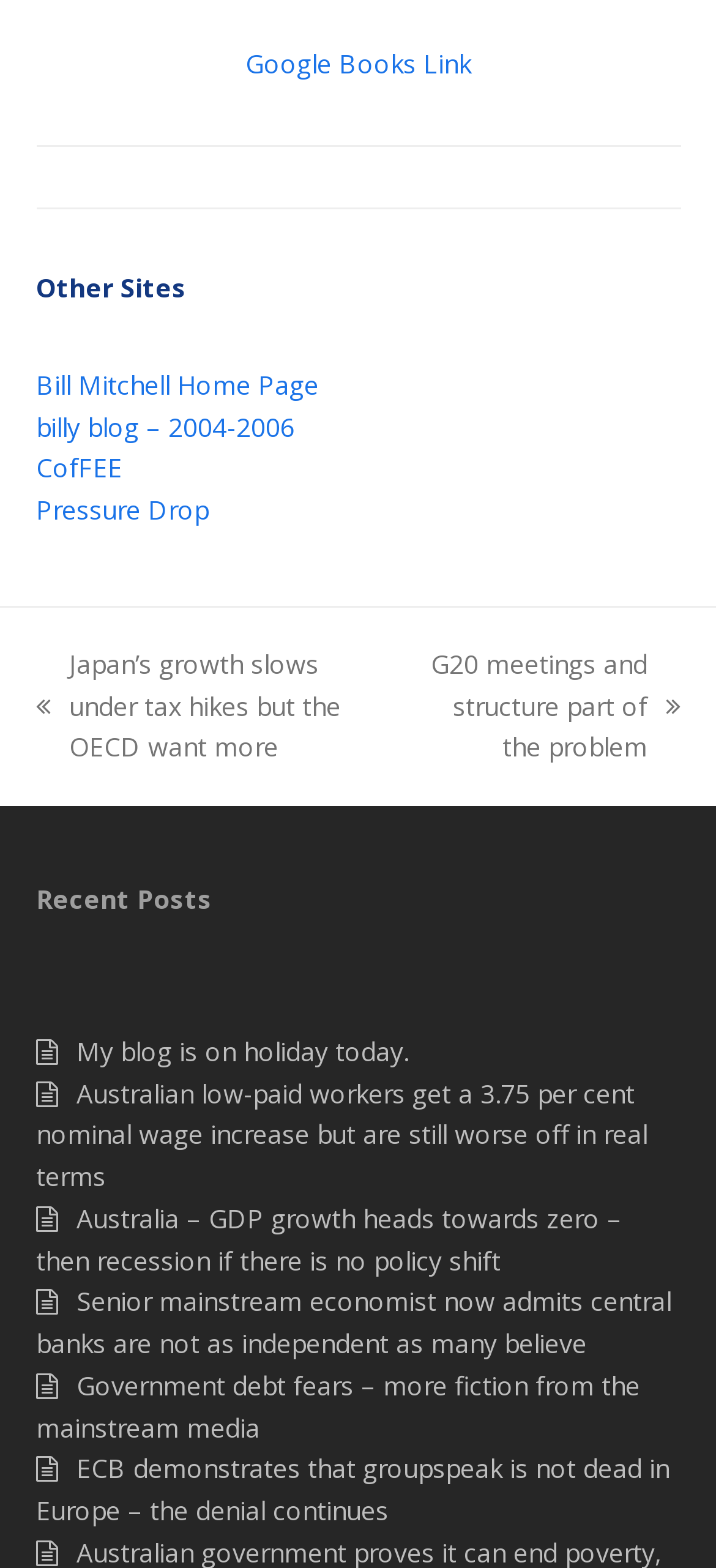Please find the bounding box coordinates of the element that needs to be clicked to perform the following instruction: "Read the blog post about Australian low-paid workers". The bounding box coordinates should be four float numbers between 0 and 1, represented as [left, top, right, bottom].

[0.05, 0.686, 0.904, 0.761]